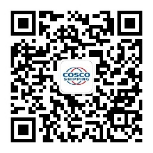What is the purpose of the solid white background?
Look at the image and respond with a single word or a short phrase.

Enhance visibility